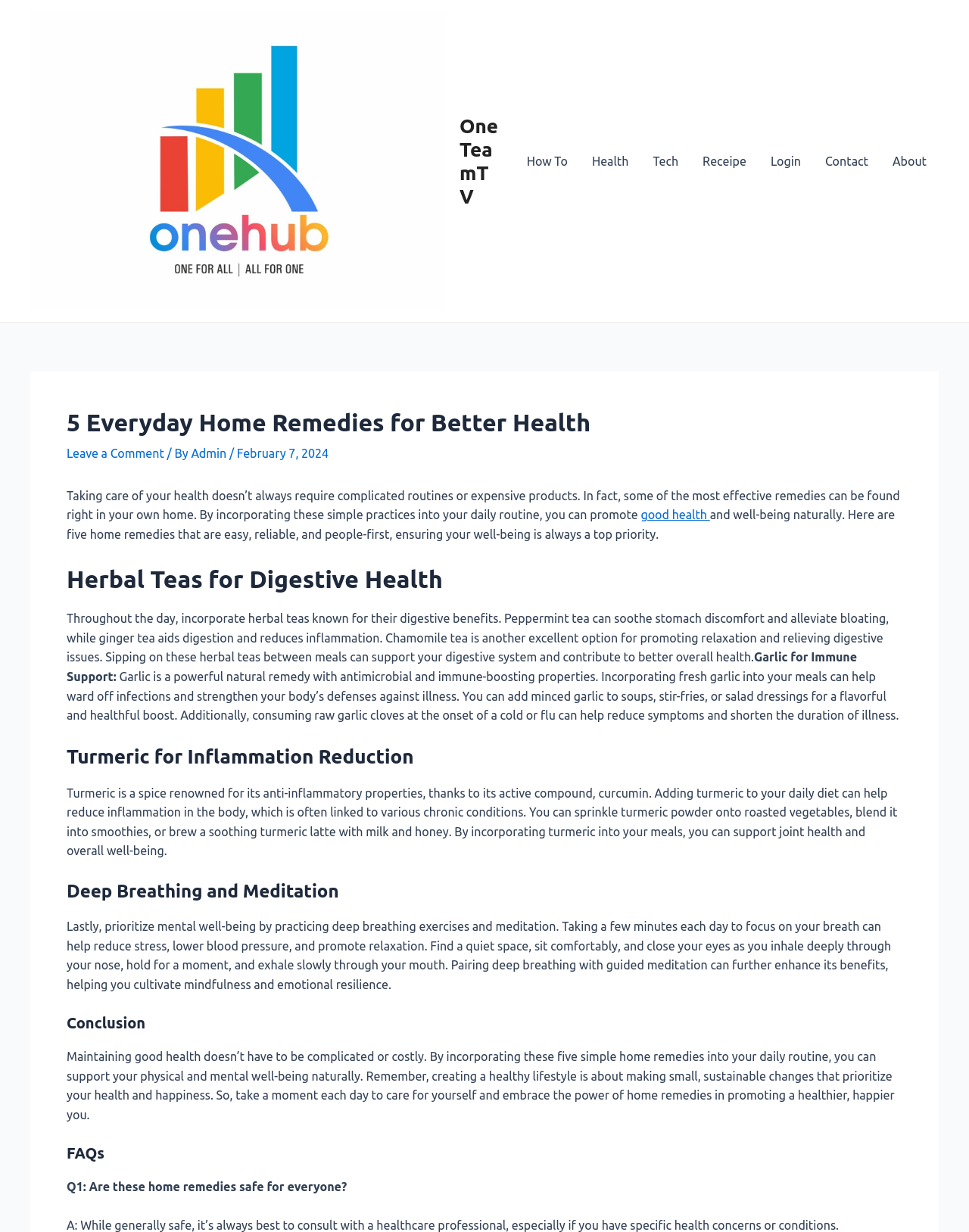Identify the bounding box for the UI element specified in this description: "Leave a Comment". The coordinates must be four float numbers between 0 and 1, formatted as [left, top, right, bottom].

[0.069, 0.362, 0.169, 0.373]